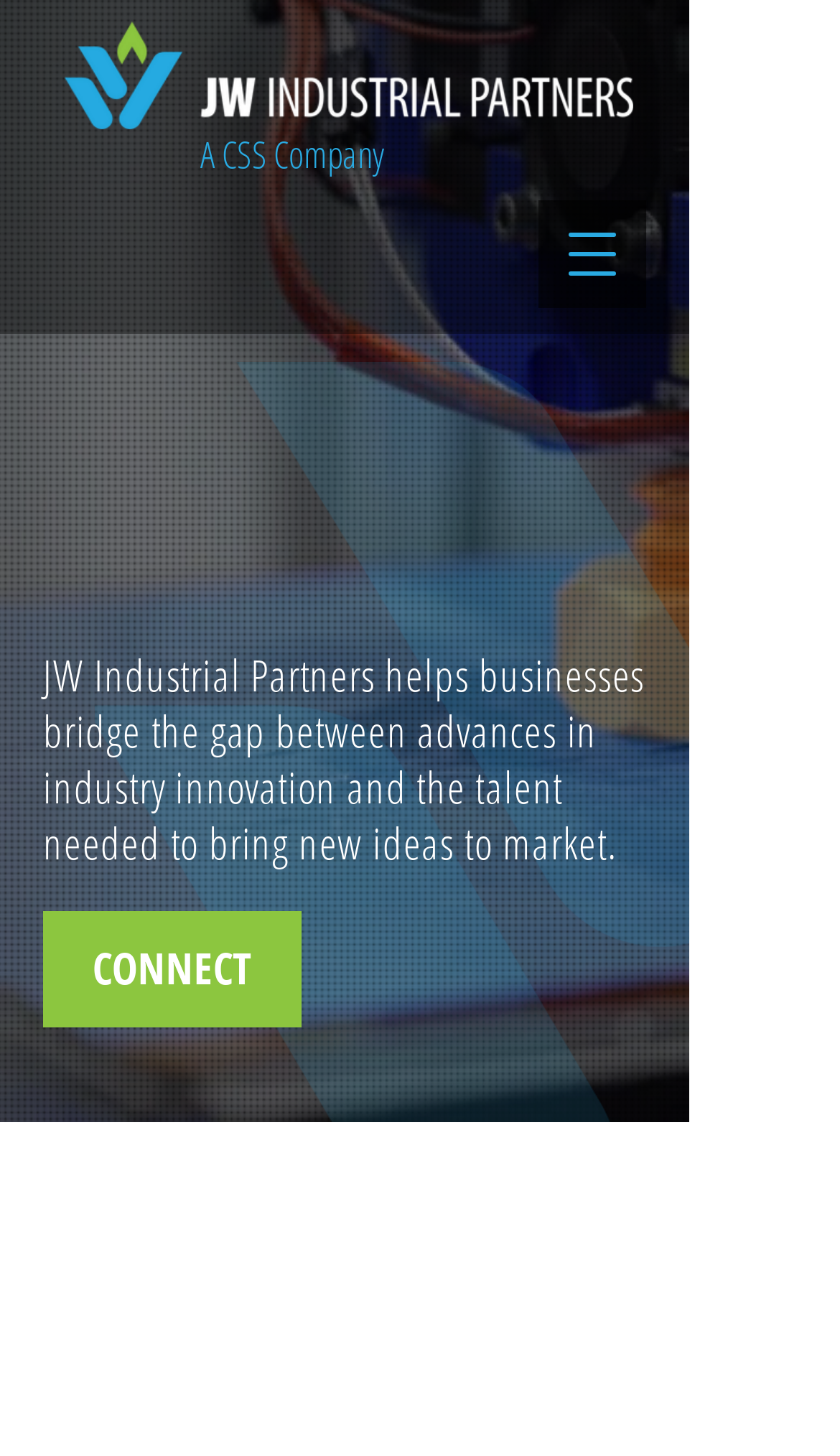Predict the bounding box of the UI element based on this description: "CONNECT".

[0.051, 0.626, 0.359, 0.706]